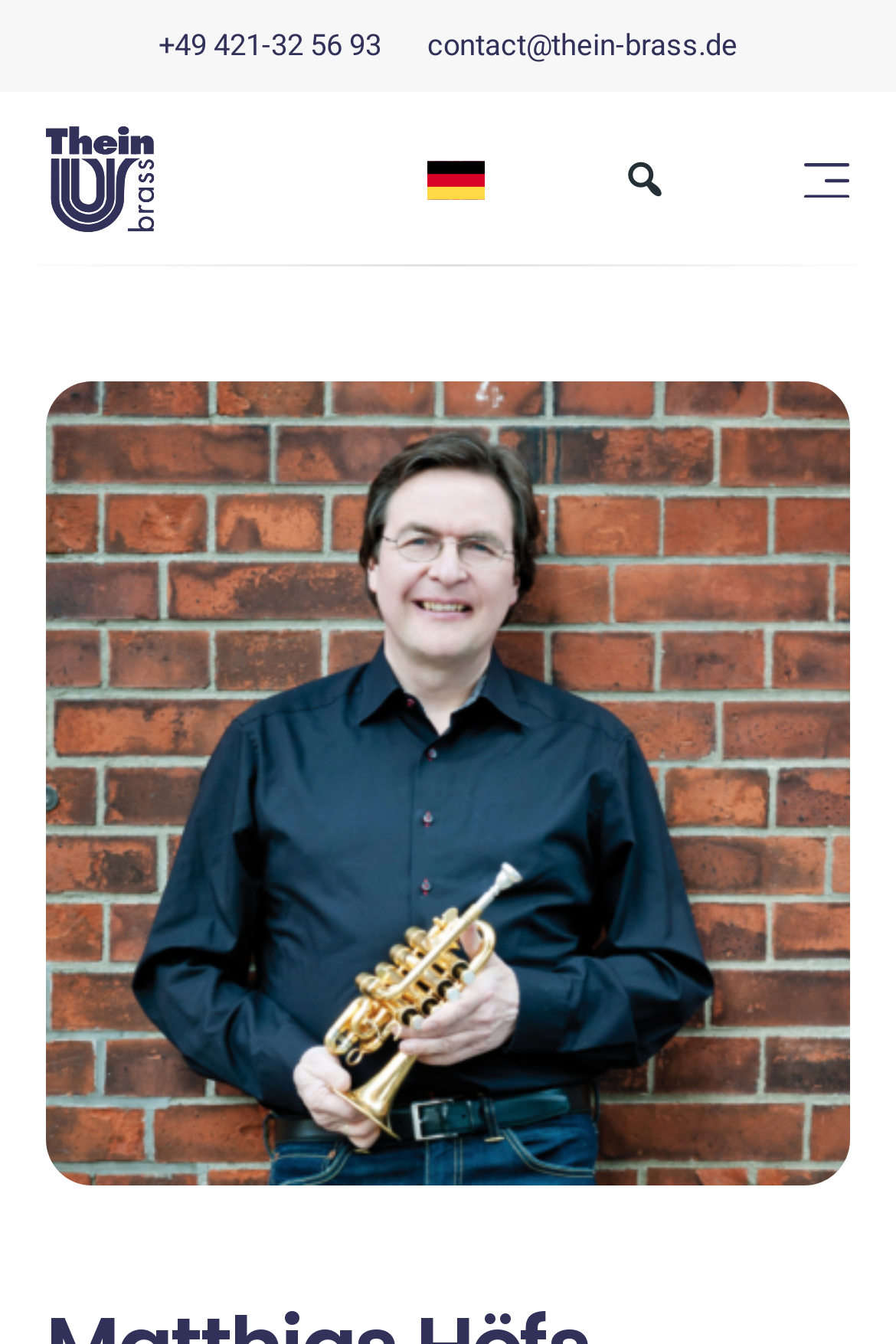Respond with a single word or phrase to the following question:
What is the phone number on the webpage?

+49 421-32 56 93